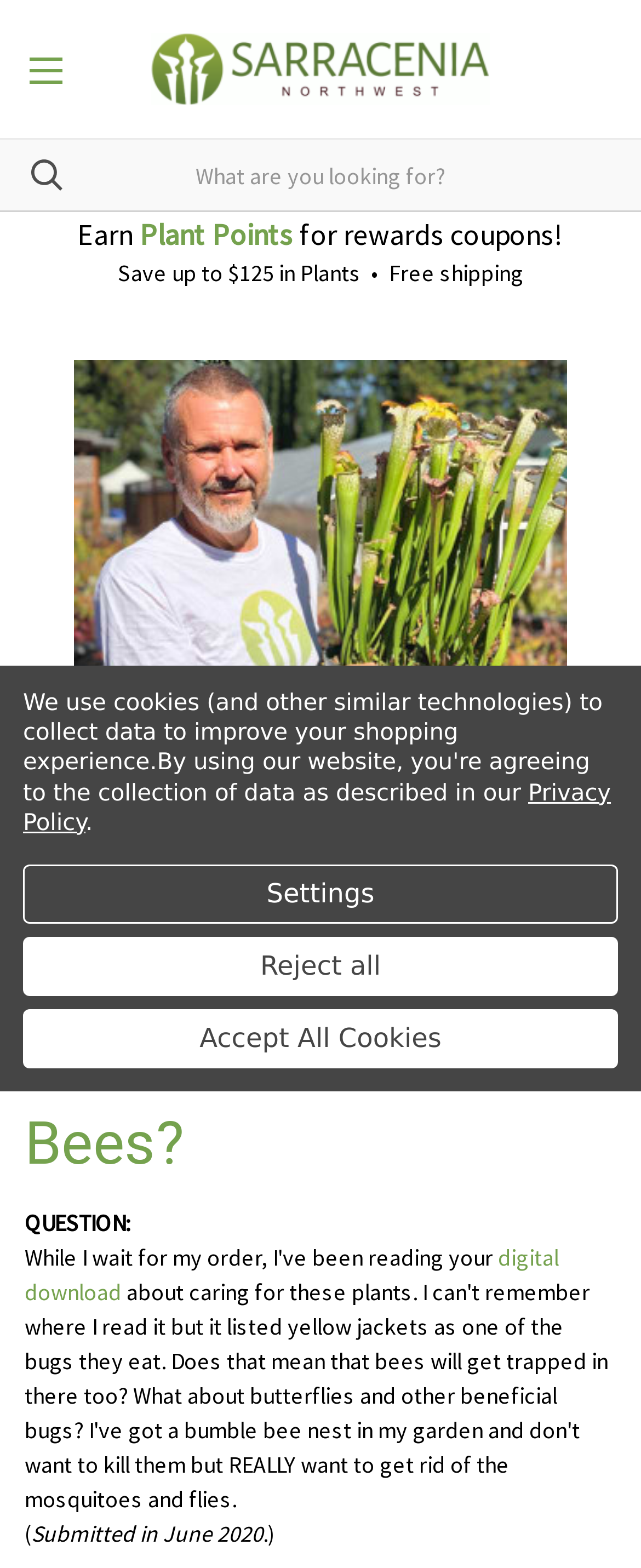Please pinpoint the bounding box coordinates for the region I should click to adhere to this instruction: "Click the Sarracenia Northwest link".

[0.179, 0.021, 0.821, 0.067]